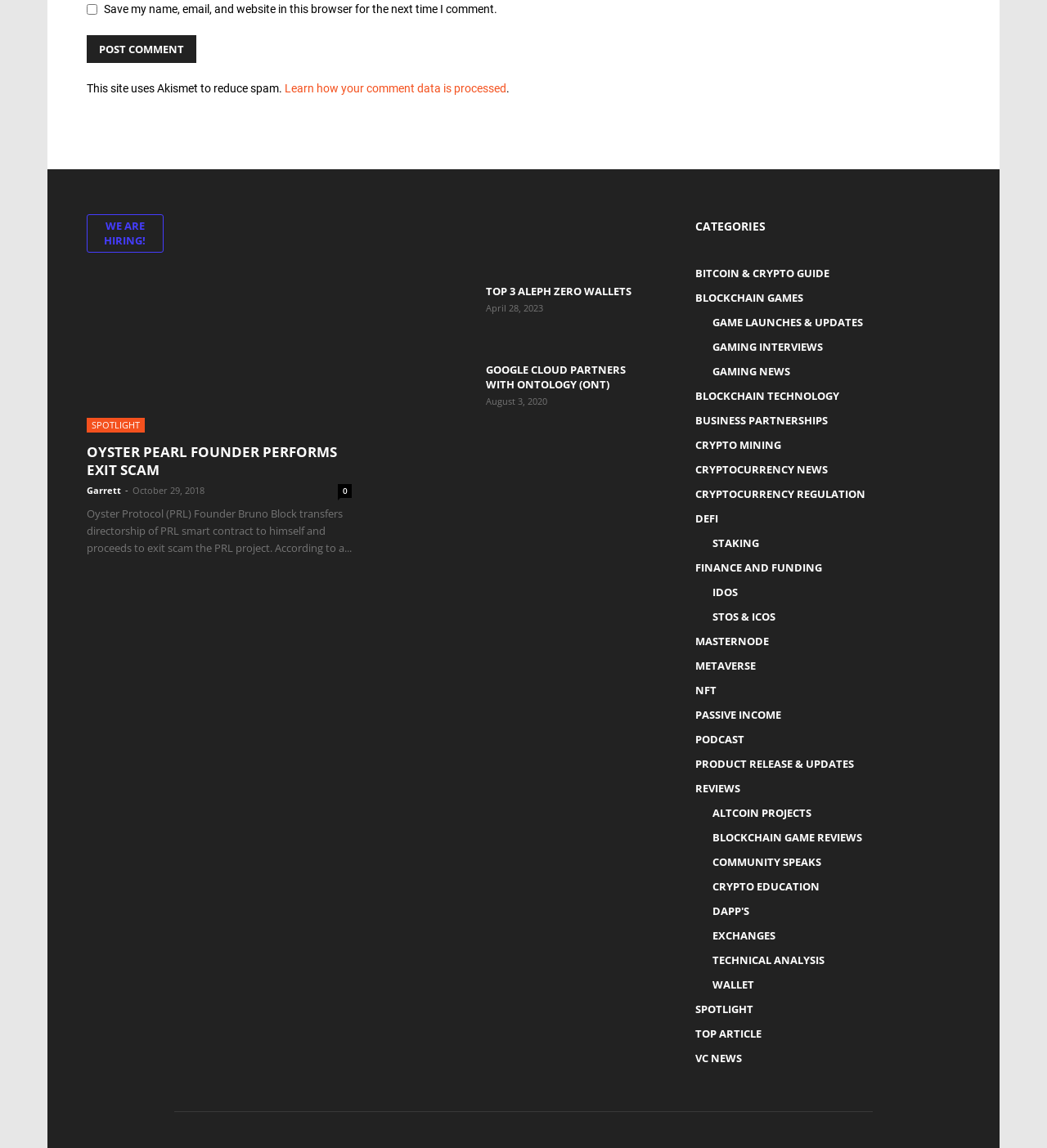What is the purpose of the 'POST COMMENT' button?
Refer to the image and offer an in-depth and detailed answer to the question.

The 'POST COMMENT' button is likely used to submit a comment or response to an article or discussion on the webpage, allowing users to engage with the content and share their thoughts.